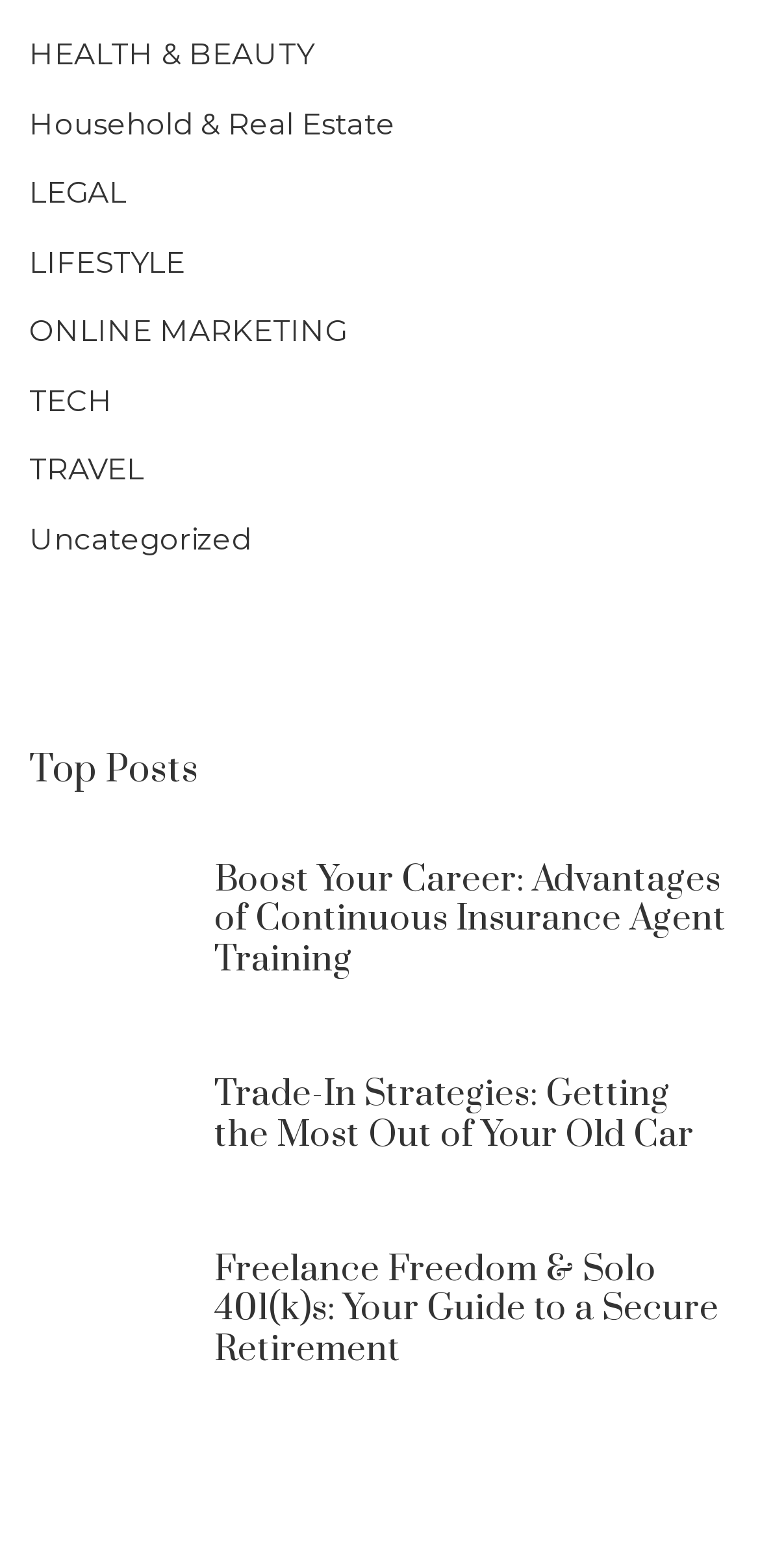Find the bounding box coordinates of the element to click in order to complete this instruction: "Explore Trade-In Strategies: Getting the Most Out of Your Old Car". The bounding box coordinates must be four float numbers between 0 and 1, denoted as [left, top, right, bottom].

[0.038, 0.662, 0.244, 0.761]